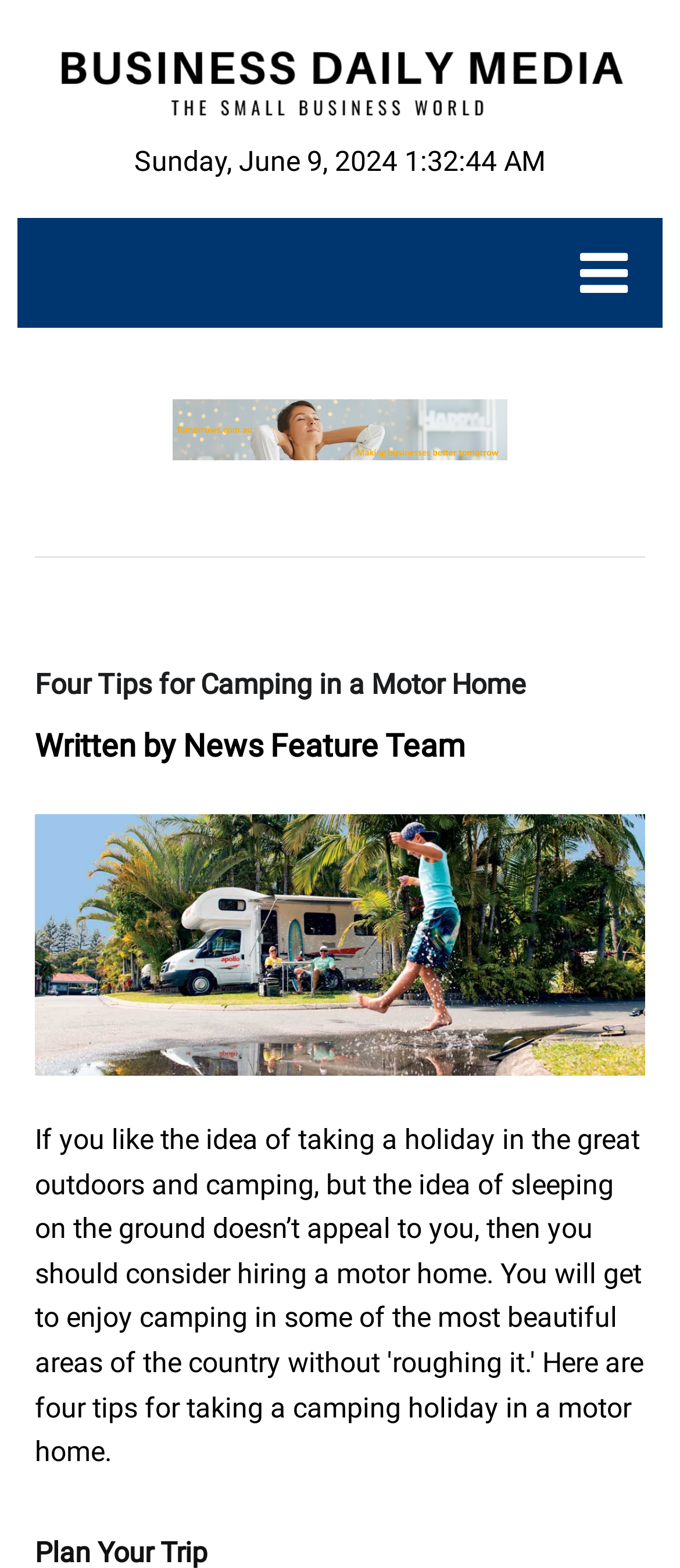Give a detailed account of the webpage, highlighting key information.

The webpage is about "Four Tips for Camping in a Motor Home". At the top left, there is a link to "Business Daily Media" accompanied by an image with the same name. Below this, there is a timestamp "Sunday, June 9, 2024 1:32:45 AM". 

To the right of the timestamp, there is a link to "Business Marketing" accompanied by an image with the same name. 

Further down, there is a single period (.) at the top left, followed by a heading that repeats the title "Four Tips for Camping in a Motor Home". Below the heading, there is a byline that reads "Written by News Feature Team".